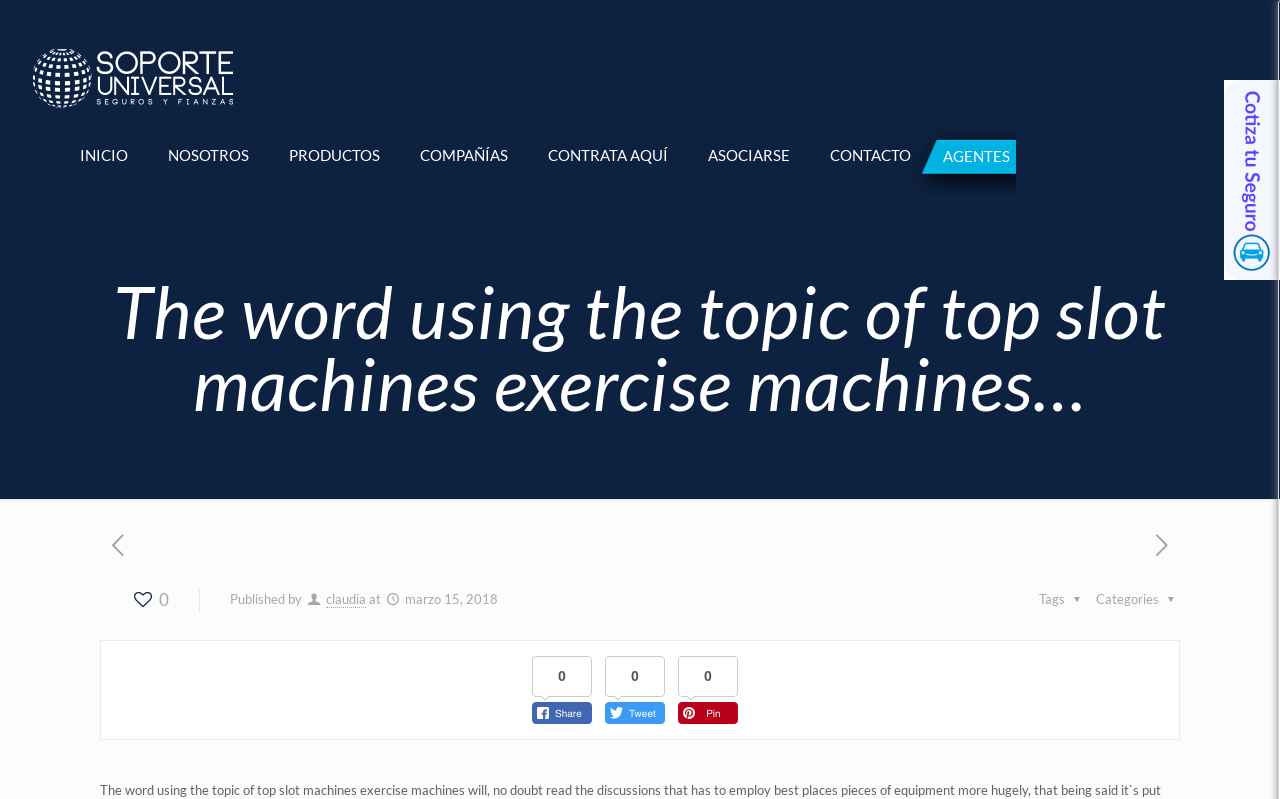Please find the bounding box coordinates for the clickable element needed to perform this instruction: "contact us".

[0.633, 0.156, 0.727, 0.232]